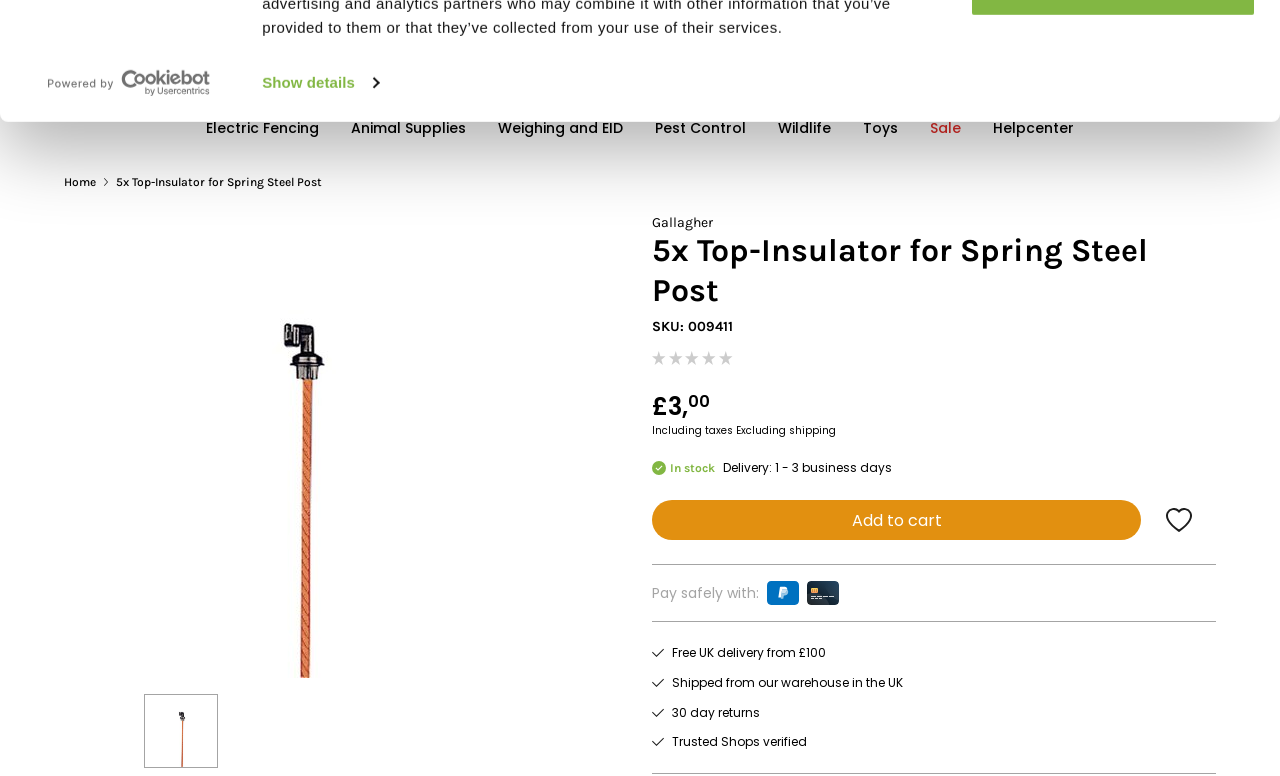Specify the bounding box coordinates (top-left x, top-left y, bottom-right x, bottom-right y) of the UI element in the screenshot that matches this description: Home

[0.05, 0.227, 0.075, 0.245]